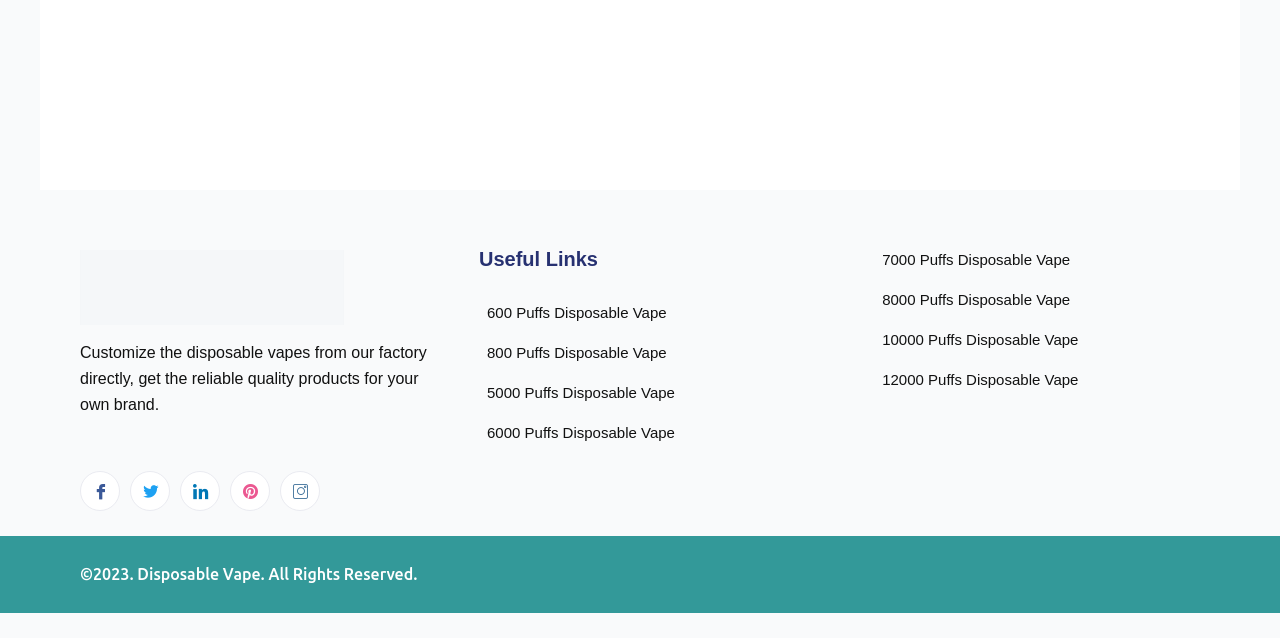Find the bounding box coordinates of the element's region that should be clicked in order to follow the given instruction: "click on disposable vape link". The coordinates should consist of four float numbers between 0 and 1, i.e., [left, top, right, bottom].

[0.062, 0.398, 0.269, 0.516]